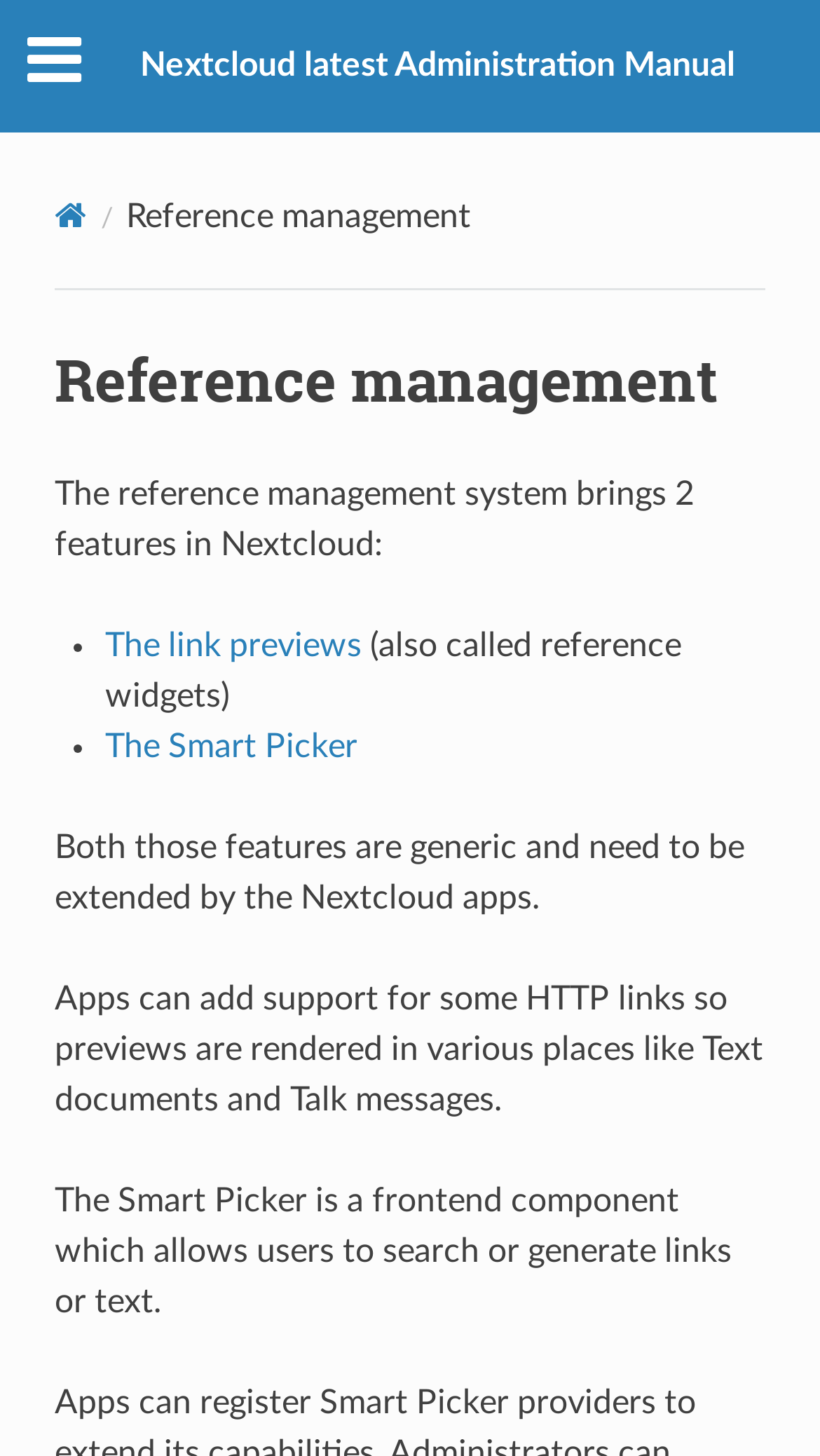Where can link previews be rendered?
Please provide a comprehensive answer based on the contents of the image.

The webpage mentions that apps can add support for some HTTP links so previews are rendered in various places like Text documents and Talk messages.